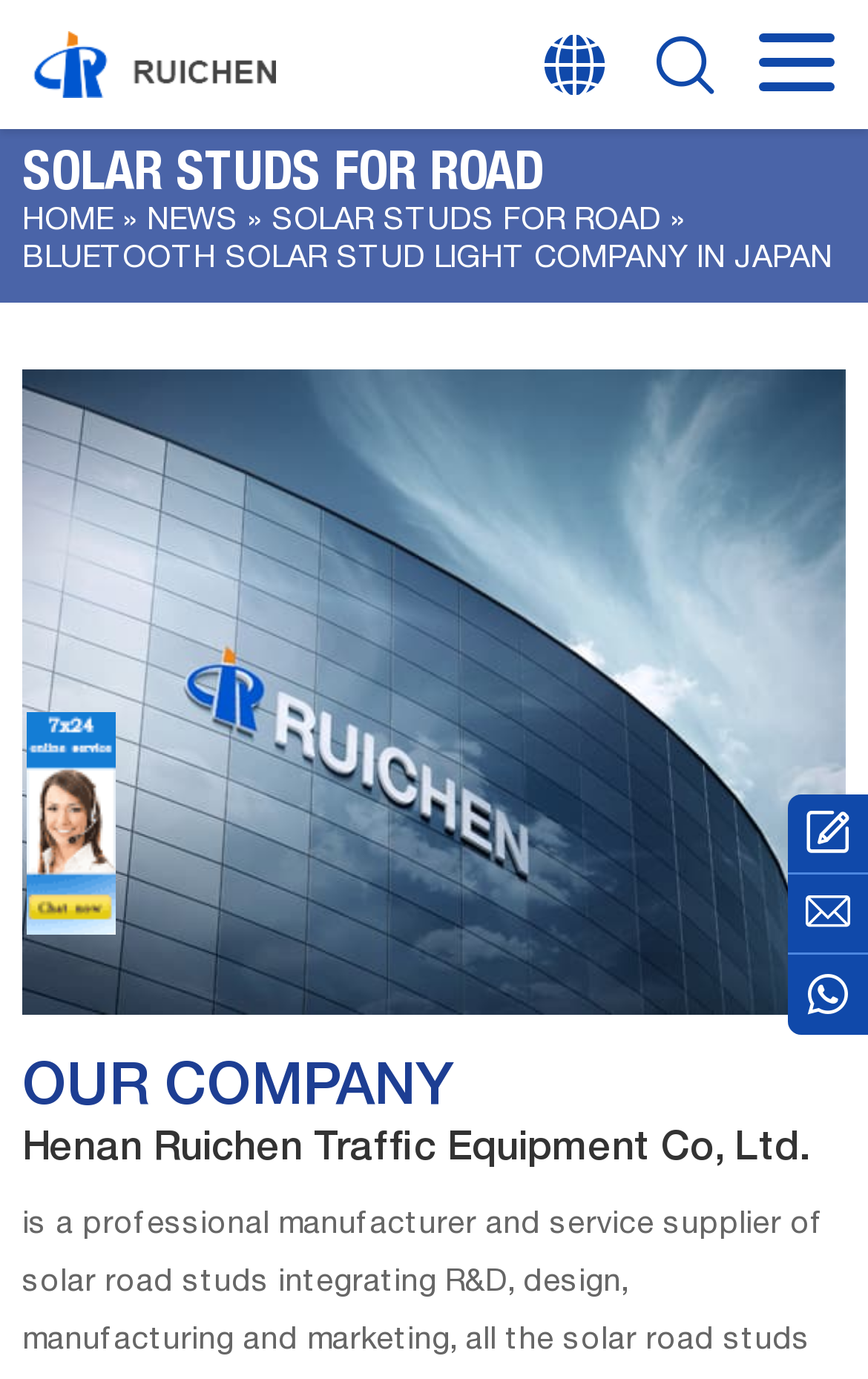From the webpage screenshot, identify the region described by solar studs for road. Provide the bounding box coordinates as (top-left x, top-left y, bottom-right x, bottom-right y), with each value being a floating point number between 0 and 1.

[0.313, 0.15, 0.762, 0.173]